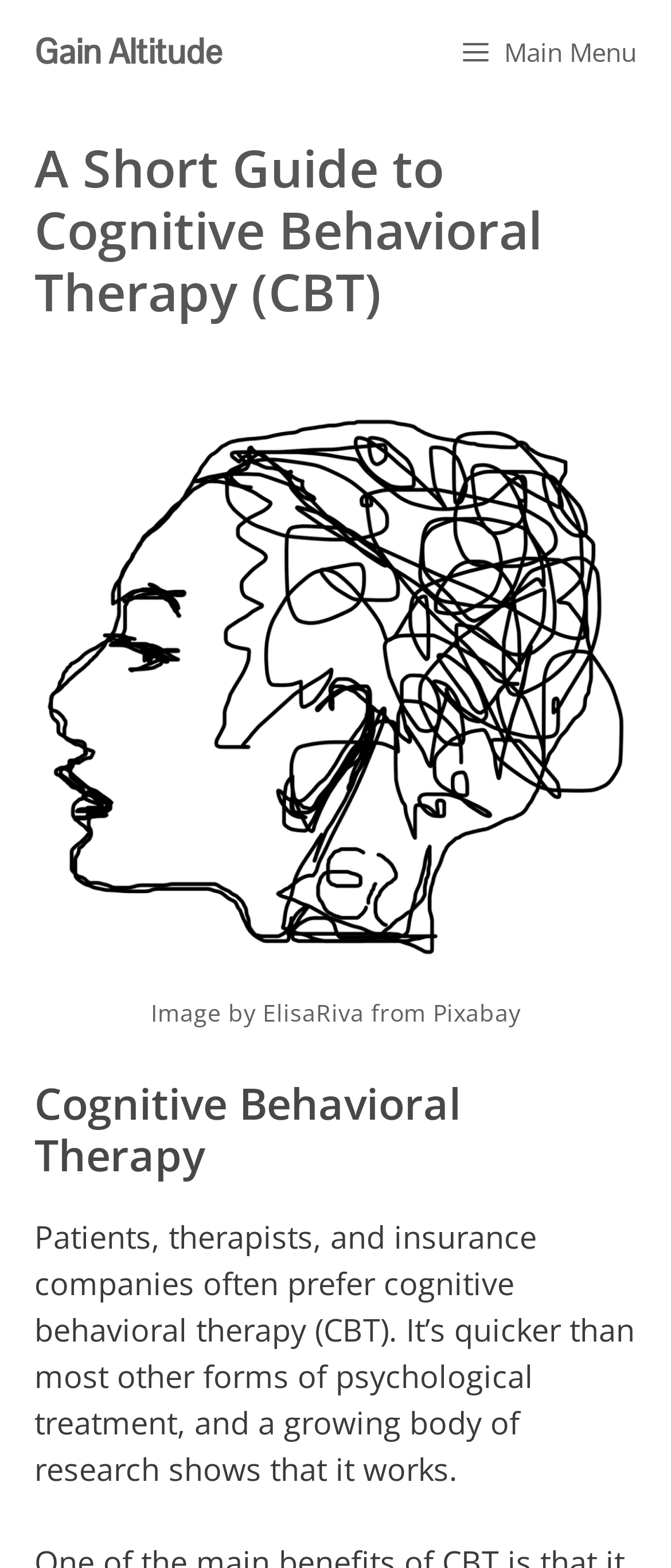Based on the image, please respond to the question with as much detail as possible:
What is the advantage of cognitive behavioral therapy?

The advantage of cognitive behavioral therapy can be determined by reading the text 'Patients, therapists, and insurance companies often prefer cognitive behavioral therapy (CBT). It’s quicker than most other forms of psychological treatment, and a growing body of research shows that it works.' which mentions that it's quicker than most other forms of psychological treatment.